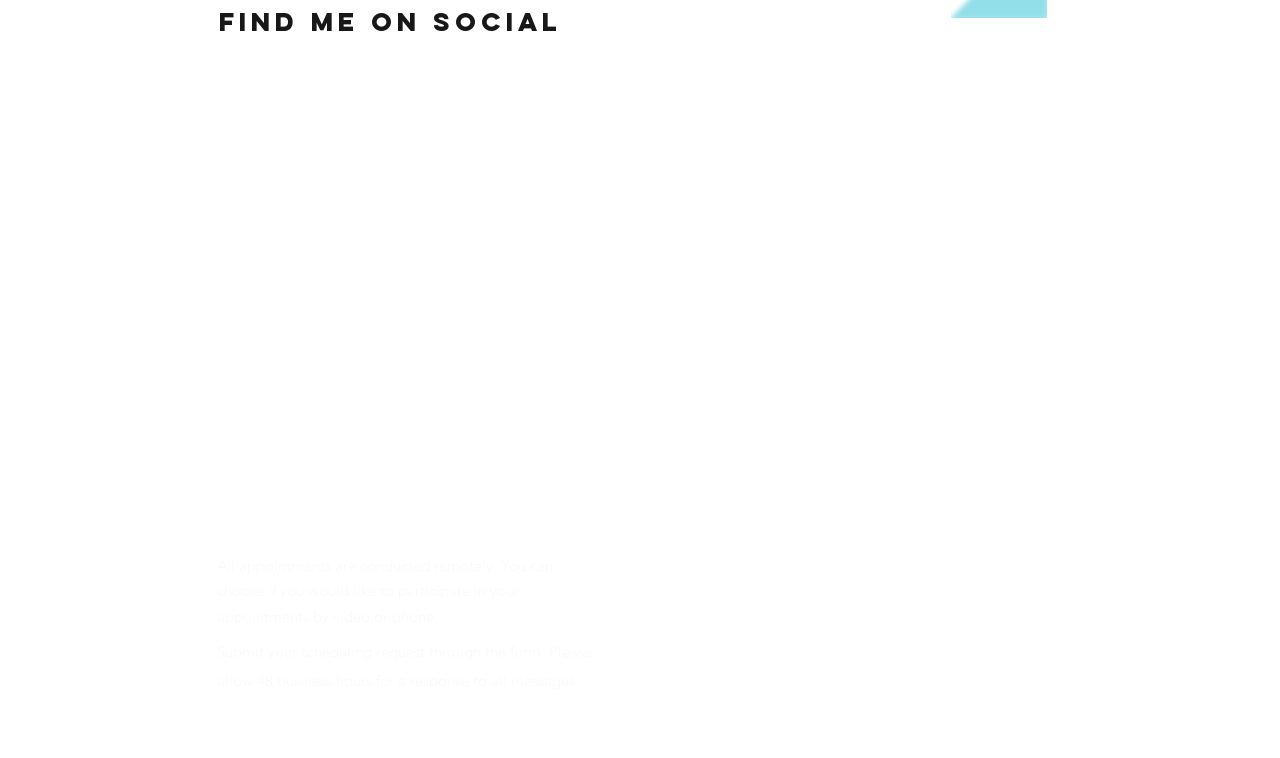Refer to the image and offer a detailed explanation in response to the question: What social media platform is featured on the webpage?

The webpage has an iframe with the text 'Instagram Feed', indicating that the webpage features an Instagram feed or profile.